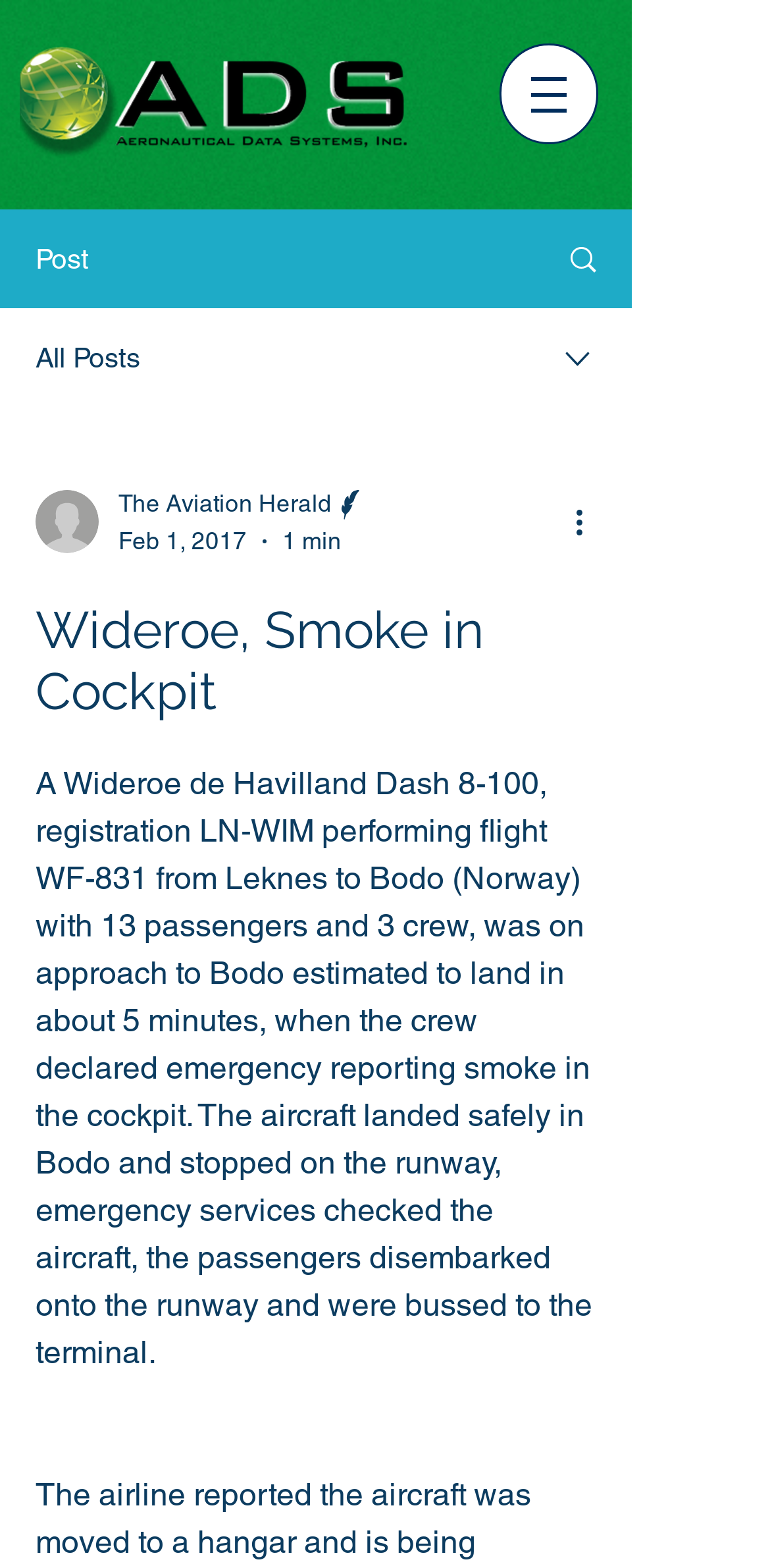Create a detailed narrative of the webpage’s visual and textual elements.

The webpage appears to be an article or news report about an aviation incident. At the top left, there is a logo image, and next to it, a navigation menu labeled "Site" with a button that has a popup menu. Below the logo, there are two links, "Post" and "All Posts", with accompanying images. 

To the right of these links, there is a combobox with a writer's picture and a dropdown menu that includes the publication name "The Aviation Herald", the writer's name, the date "Feb 1, 2017", and the time "1 min". 

Below the combobox, there is a heading that reads "Wideroe, Smoke in Cockpit". Underneath the heading, there is a long paragraph of text that describes the incident, including the details of the flight, the emergency declaration, and the safe landing of the aircraft. 

At the top right, there is a button labeled "More actions" with an accompanying image.